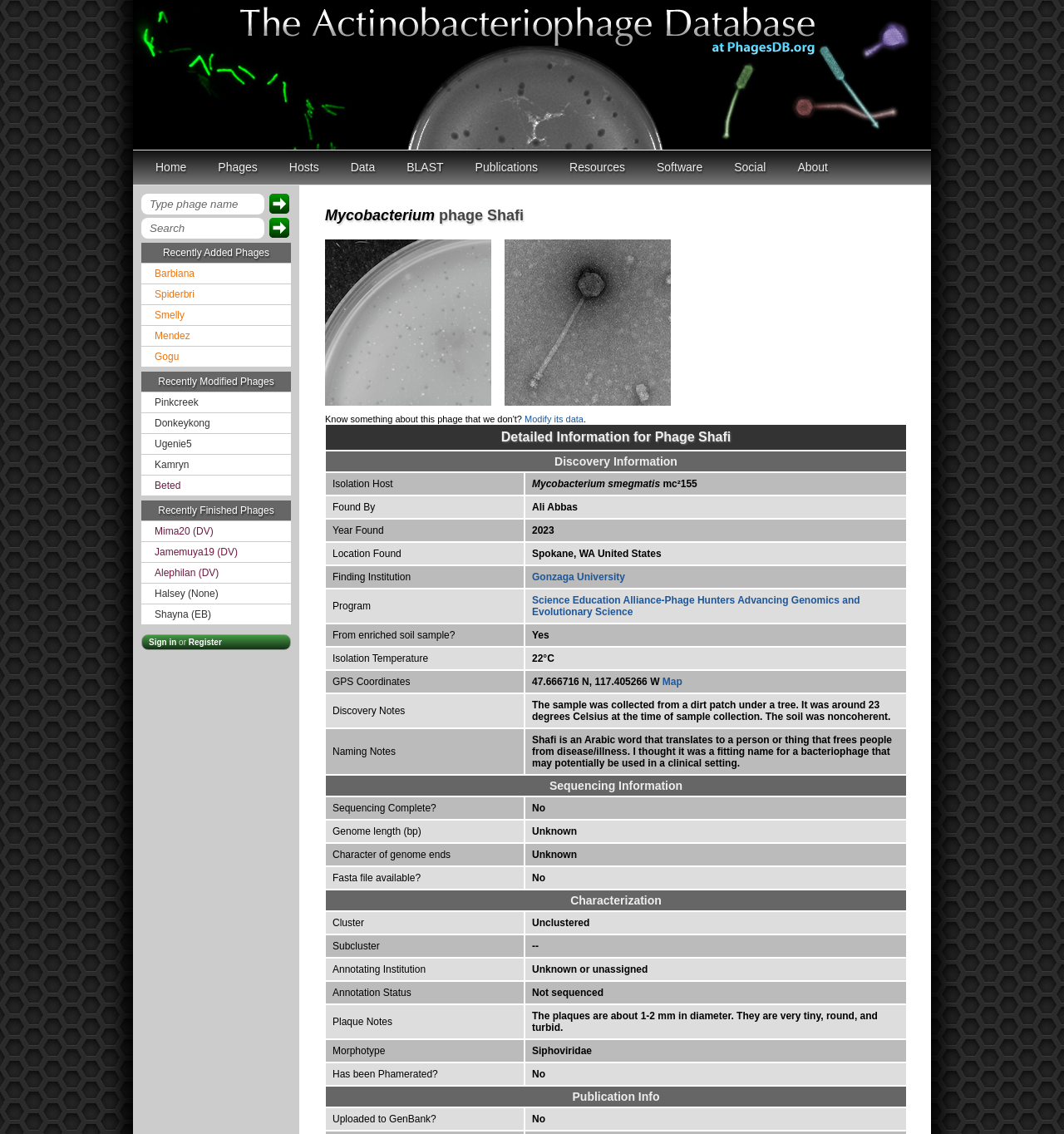Give a one-word or one-phrase response to the question: 
What is the isolation host of phage Shafi?

Mycobacterium smegmatis mc²155